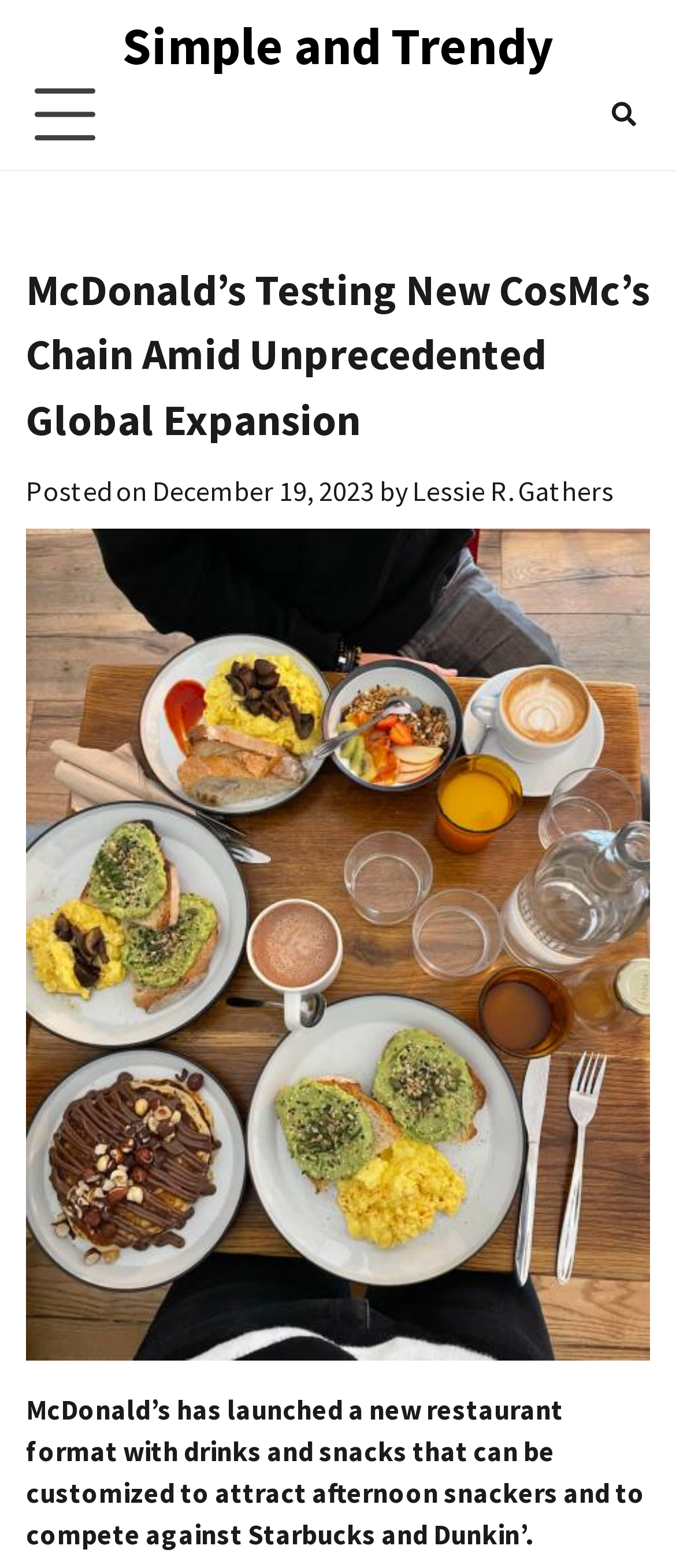Review the image closely and give a comprehensive answer to the question: Who is the author of the article?

The question asks about the author of the article. By looking at the text, we can find the answer in the sentence 'by Lessie R. Gathers'. This indicates that Lessie R. Gathers is the author of the article.